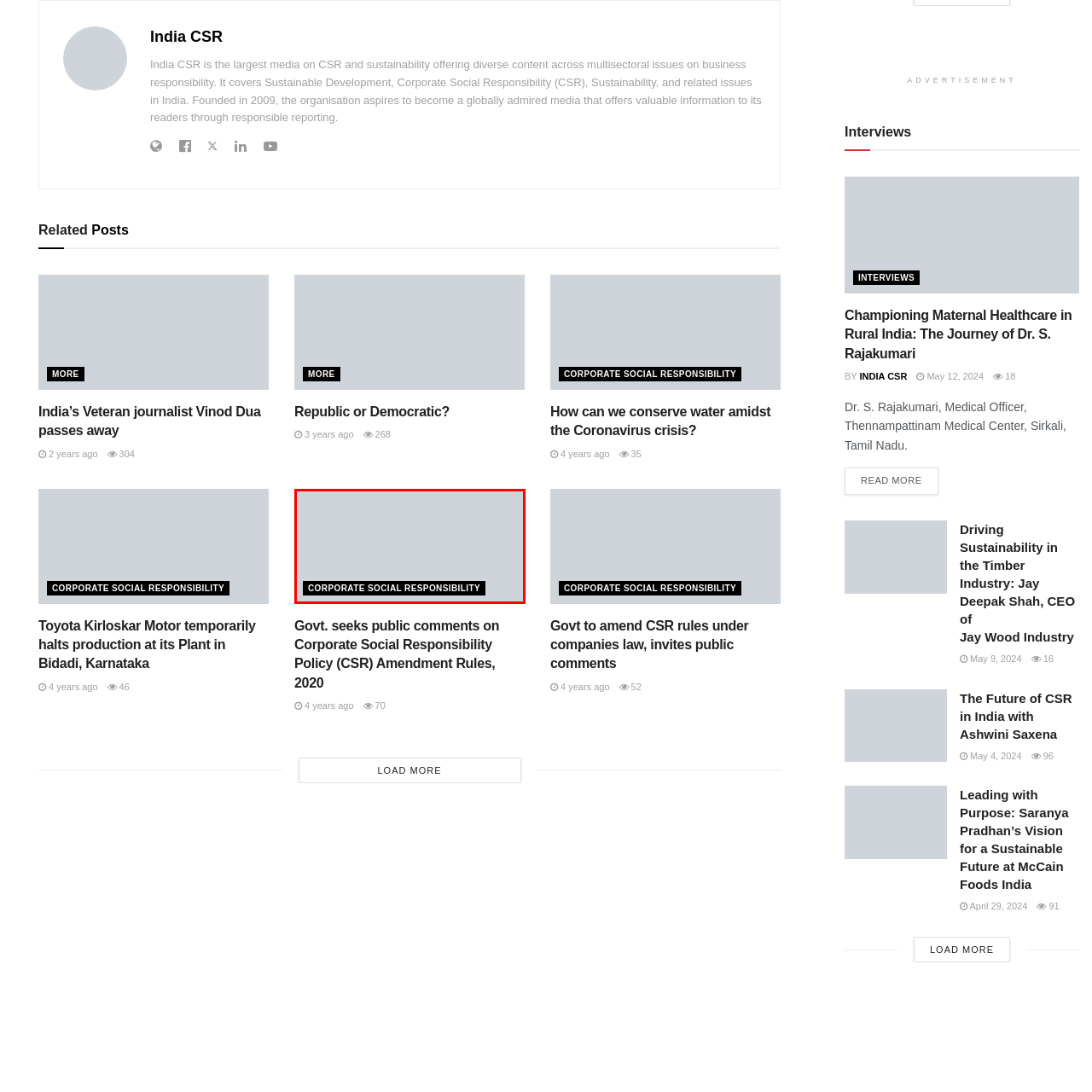Check the image highlighted by the red rectangle and provide a single word or phrase for the question:
What does CSR encompass?

Activities for community welfare and sustainability